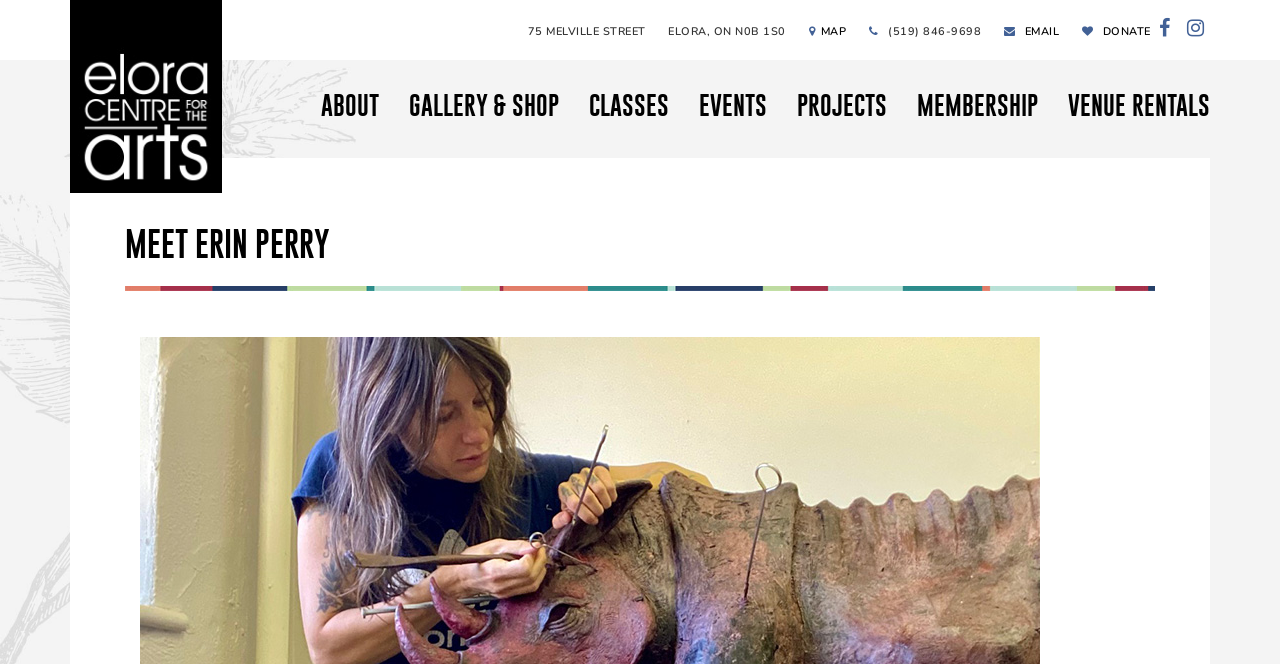Could you highlight the region that needs to be clicked to execute the instruction: "check contact information"?

[0.691, 0.036, 0.769, 0.059]